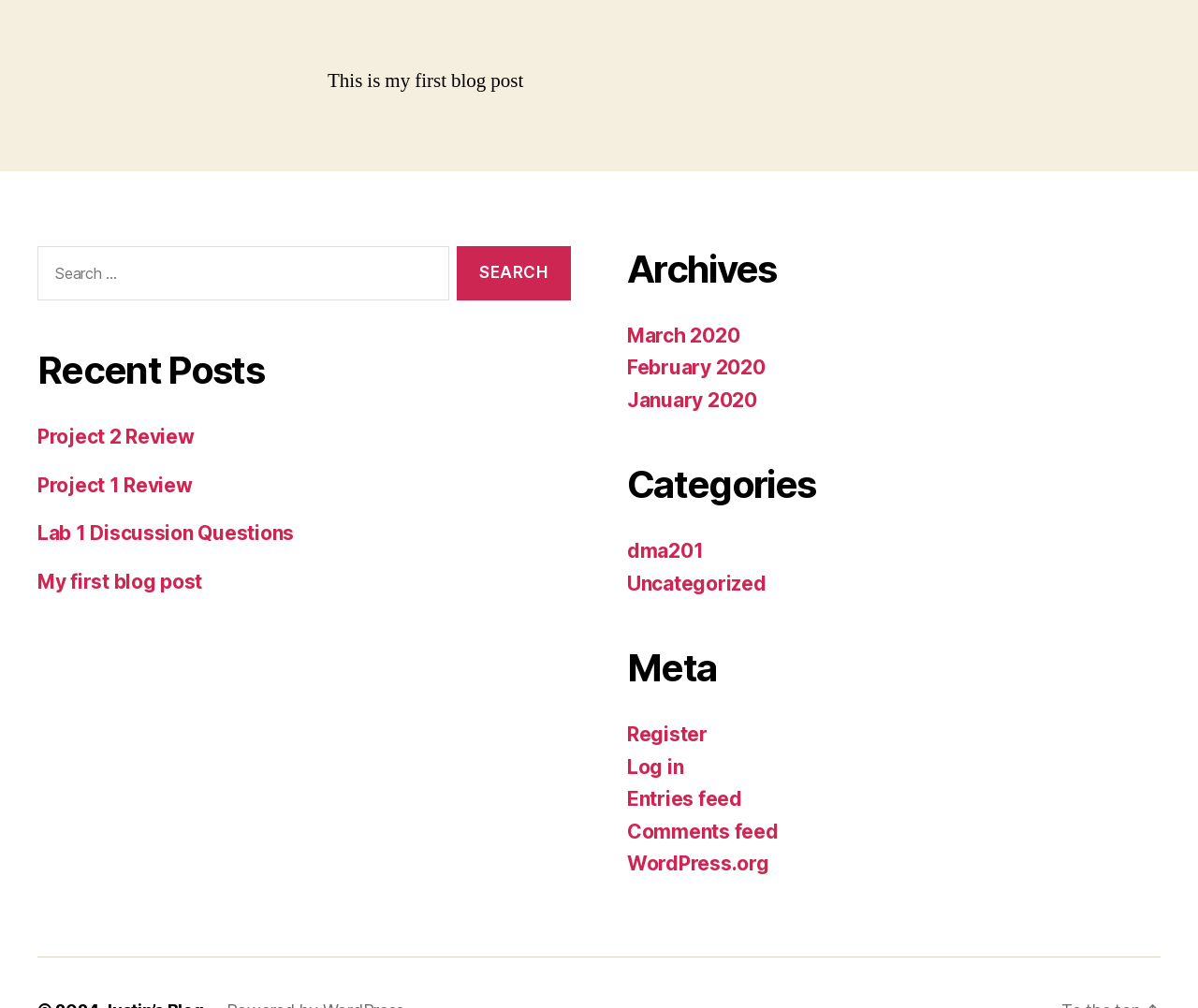Could you determine the bounding box coordinates of the clickable element to complete the instruction: "Register on the website"? Provide the coordinates as four float numbers between 0 and 1, i.e., [left, top, right, bottom].

[0.523, 0.717, 0.591, 0.74]